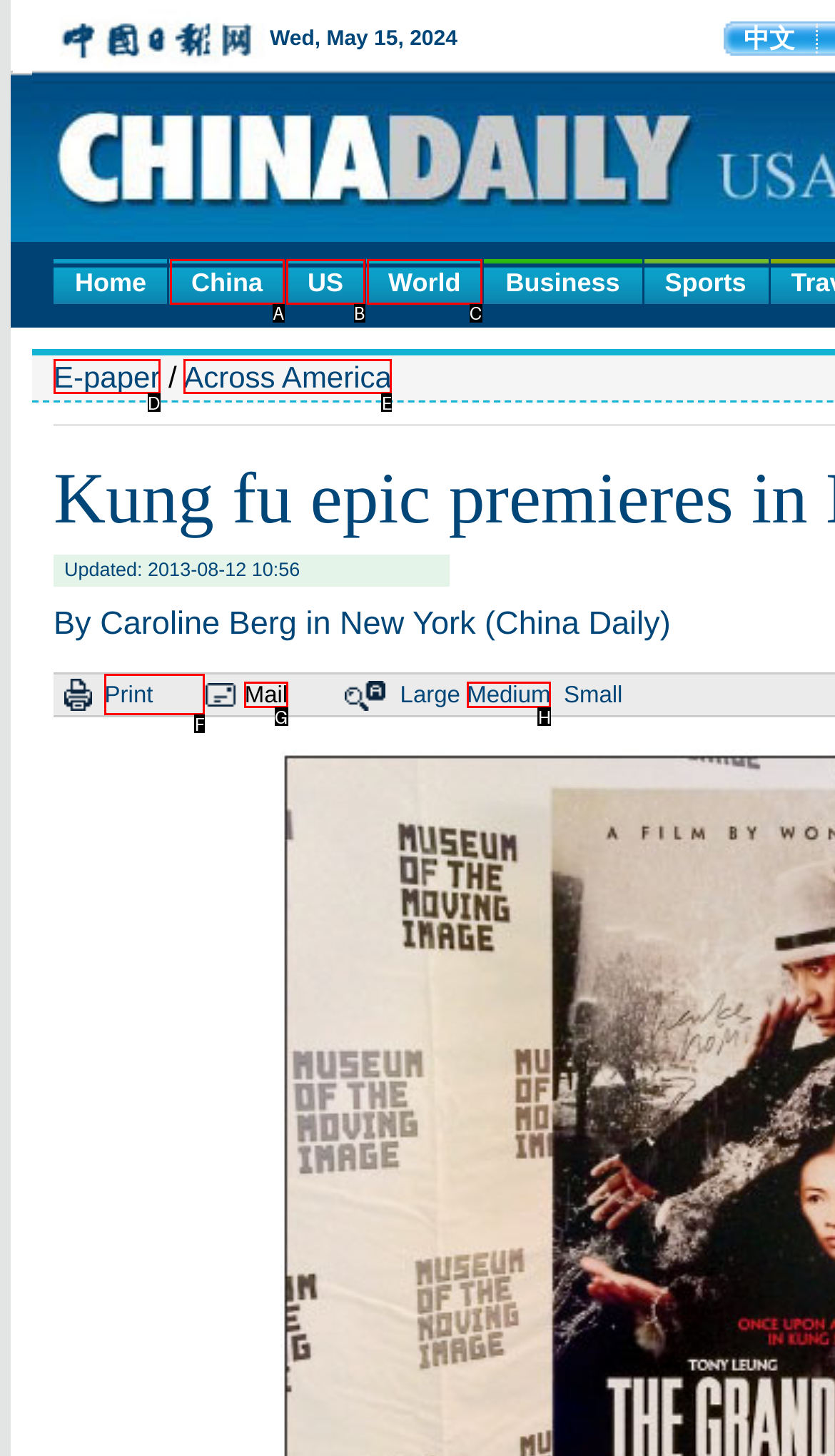Determine the HTML element to click for the instruction: print the article.
Answer with the letter corresponding to the correct choice from the provided options.

F